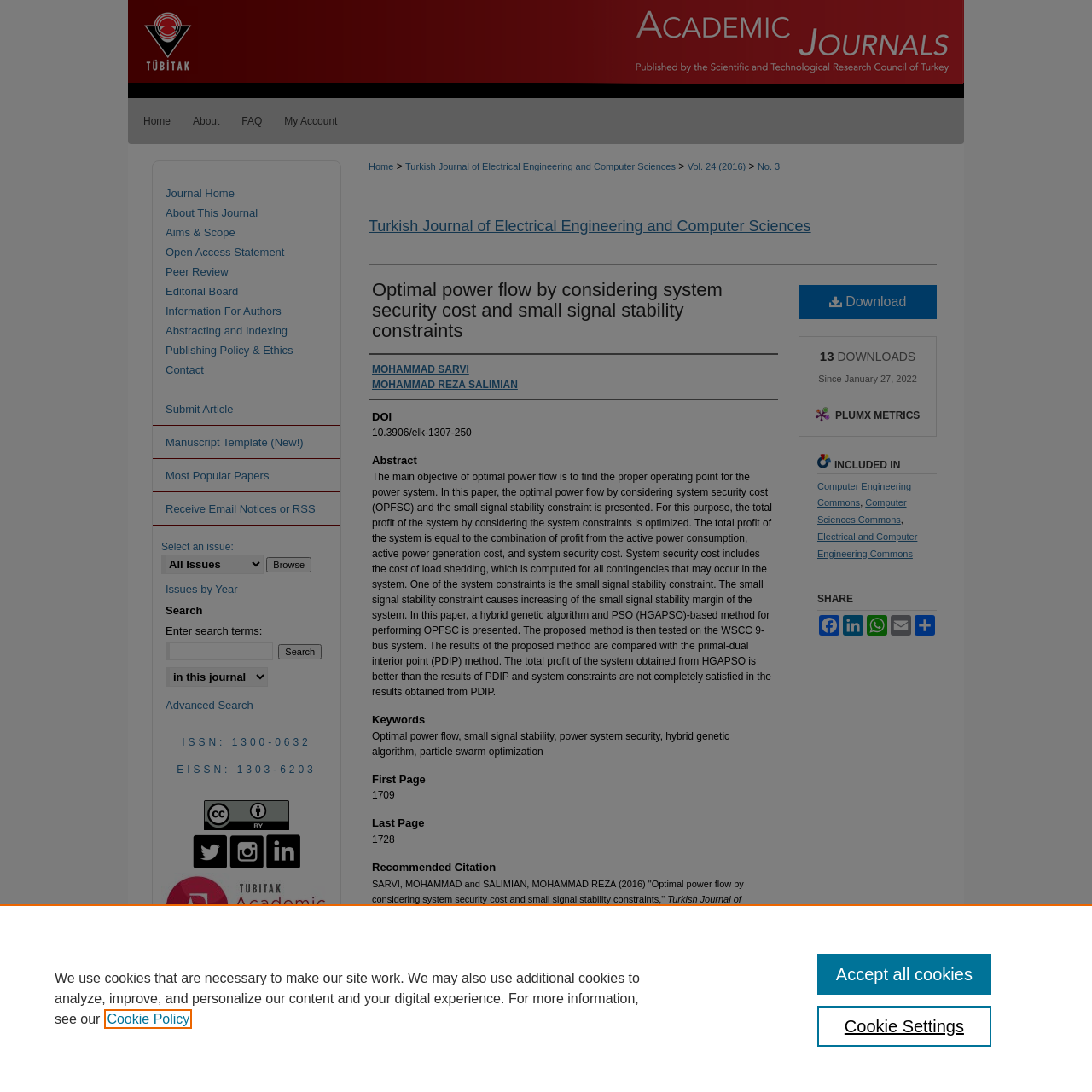Find and generate the main title of the webpage.

Turkish Journal of Electrical Engineering and Computer Sciences